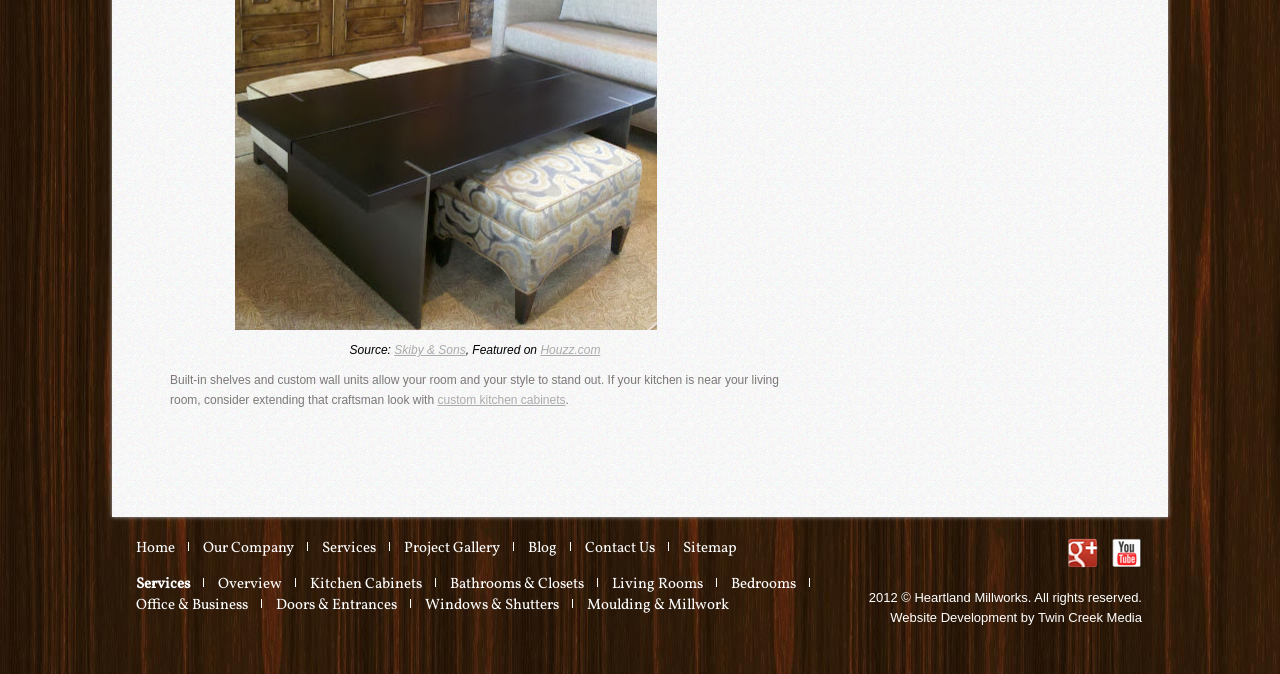Please identify the bounding box coordinates of the element's region that should be clicked to execute the following instruction: "Follow on 'Google Plus'". The bounding box coordinates must be four float numbers between 0 and 1, i.e., [left, top, right, bottom].

[0.834, 0.801, 0.857, 0.823]